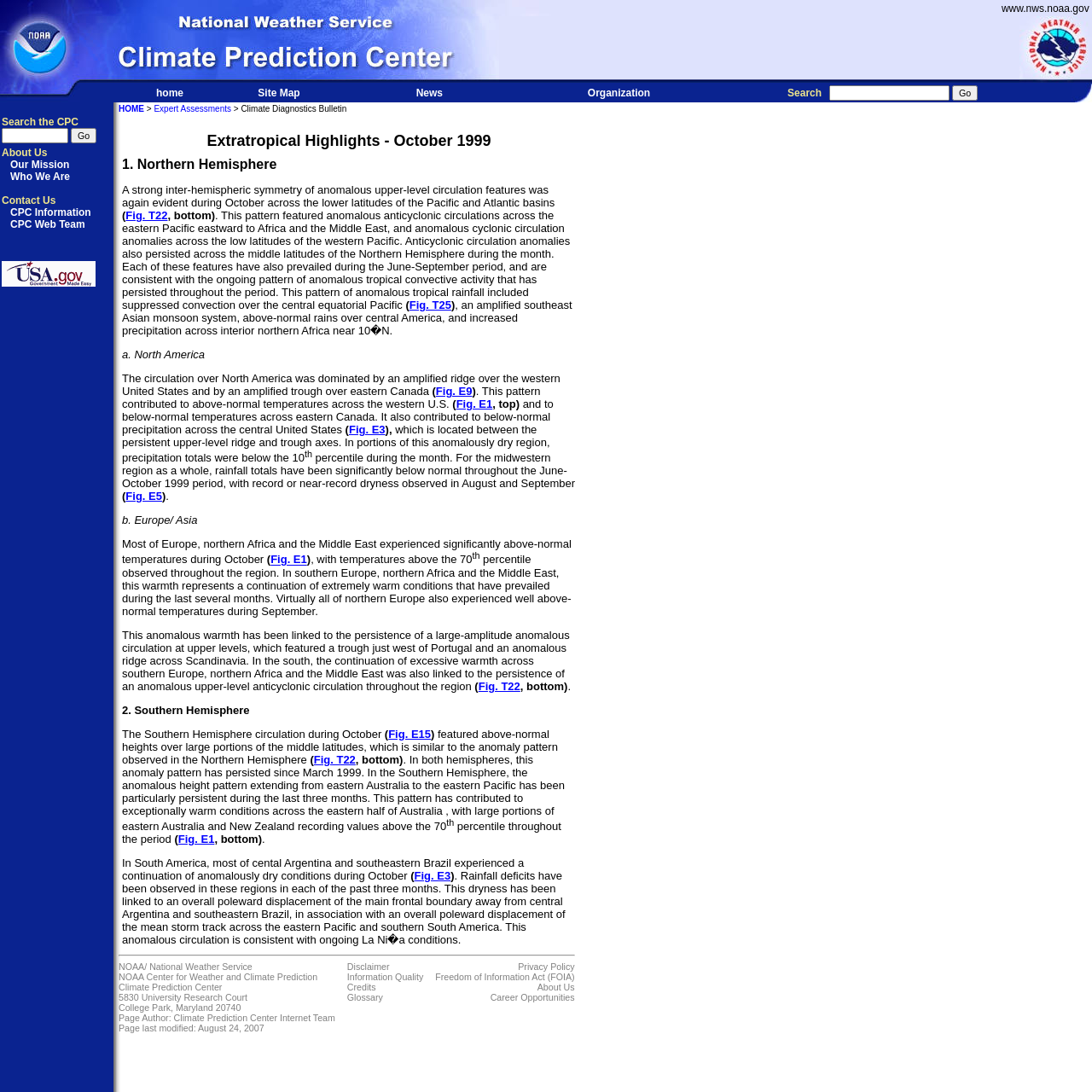Please locate the bounding box coordinates of the element's region that needs to be clicked to follow the instruction: "click the 'home' link". The bounding box coordinates should be provided as four float numbers between 0 and 1, i.e., [left, top, right, bottom].

[0.143, 0.079, 0.168, 0.09]